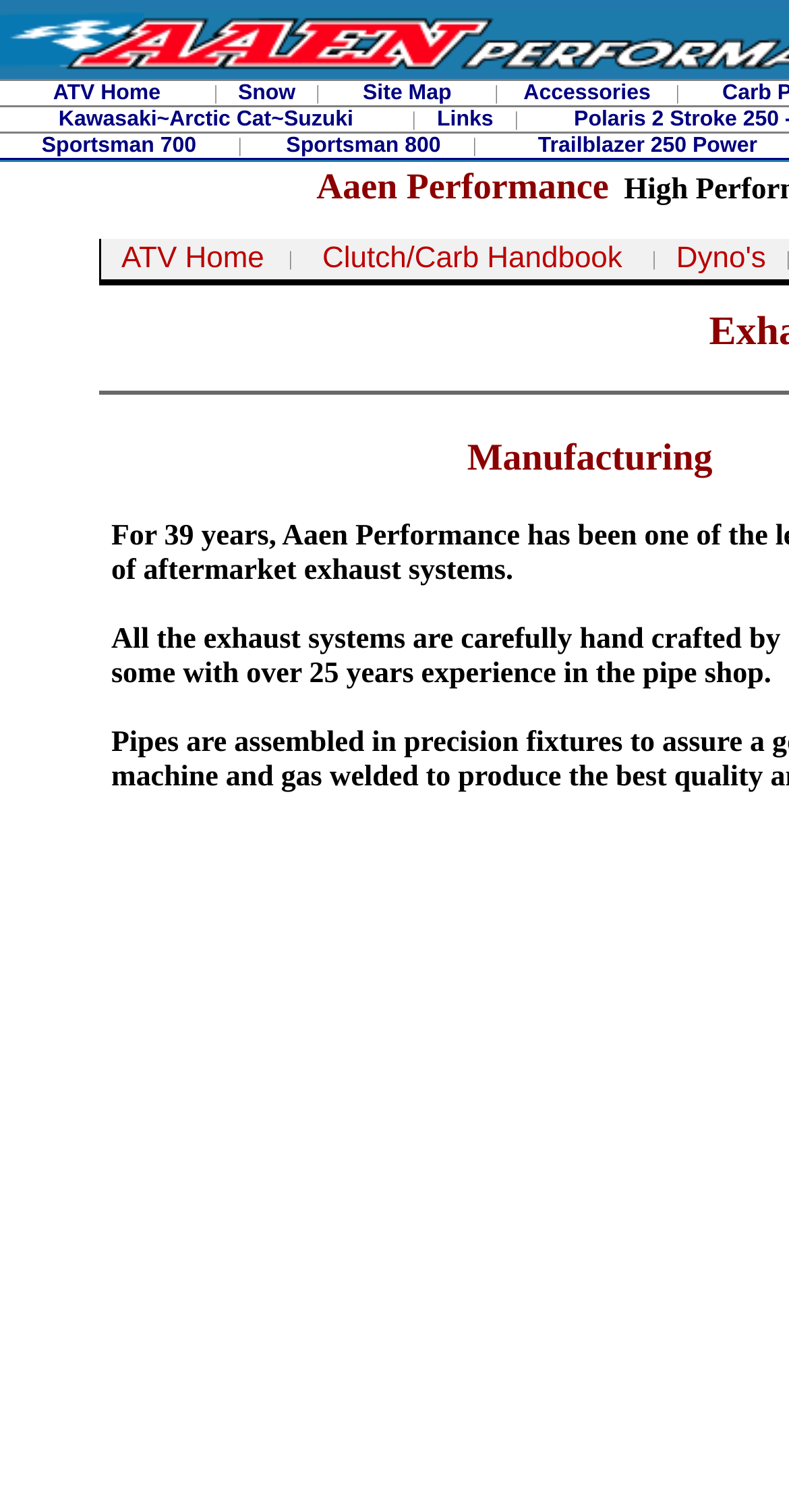Pinpoint the bounding box coordinates of the area that should be clicked to complete the following instruction: "Check Dyno's". The coordinates must be given as four float numbers between 0 and 1, i.e., [left, top, right, bottom].

[0.857, 0.161, 0.971, 0.182]